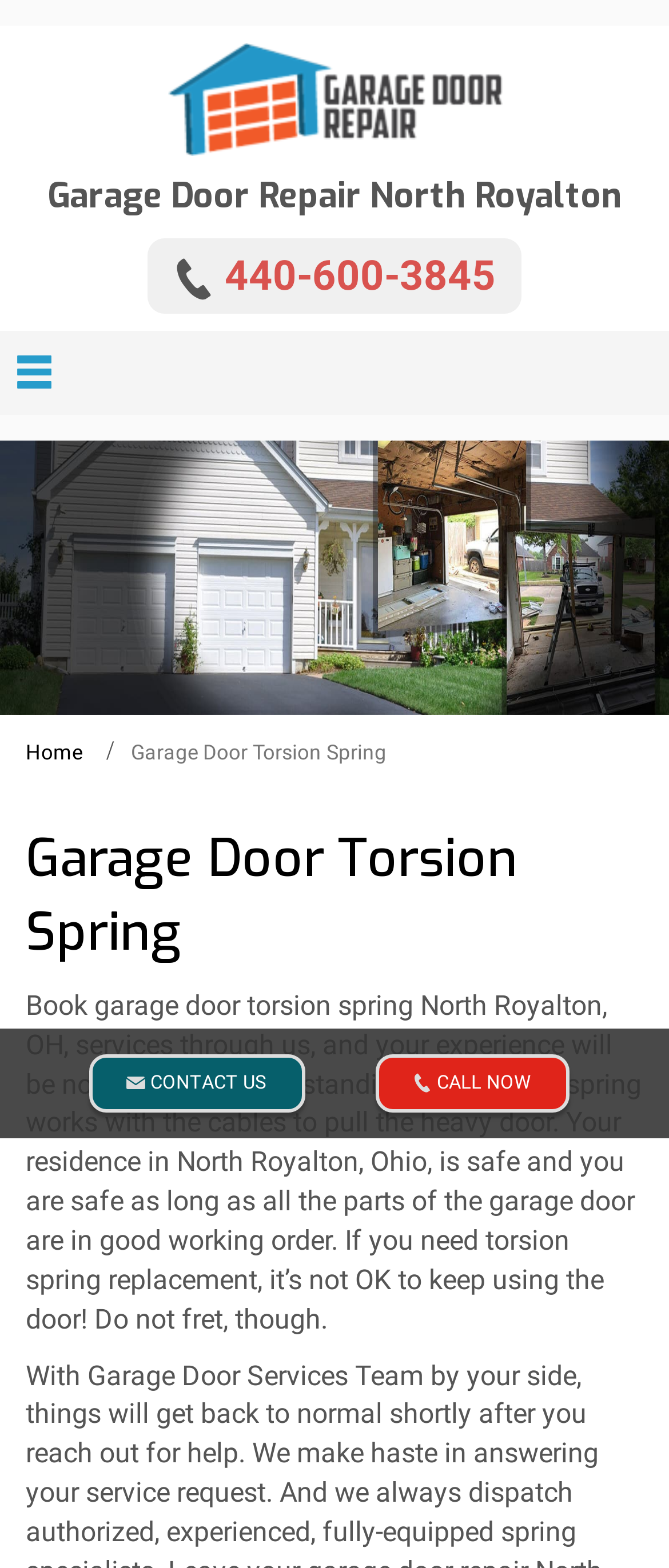Give a one-word or short phrase answer to the question: 
What is the phone number to call for garage door torsion spring services?

440-600-3845